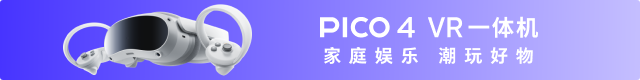What is the language of the accompanying text?
Give a one-word or short-phrase answer derived from the screenshot.

Chinese